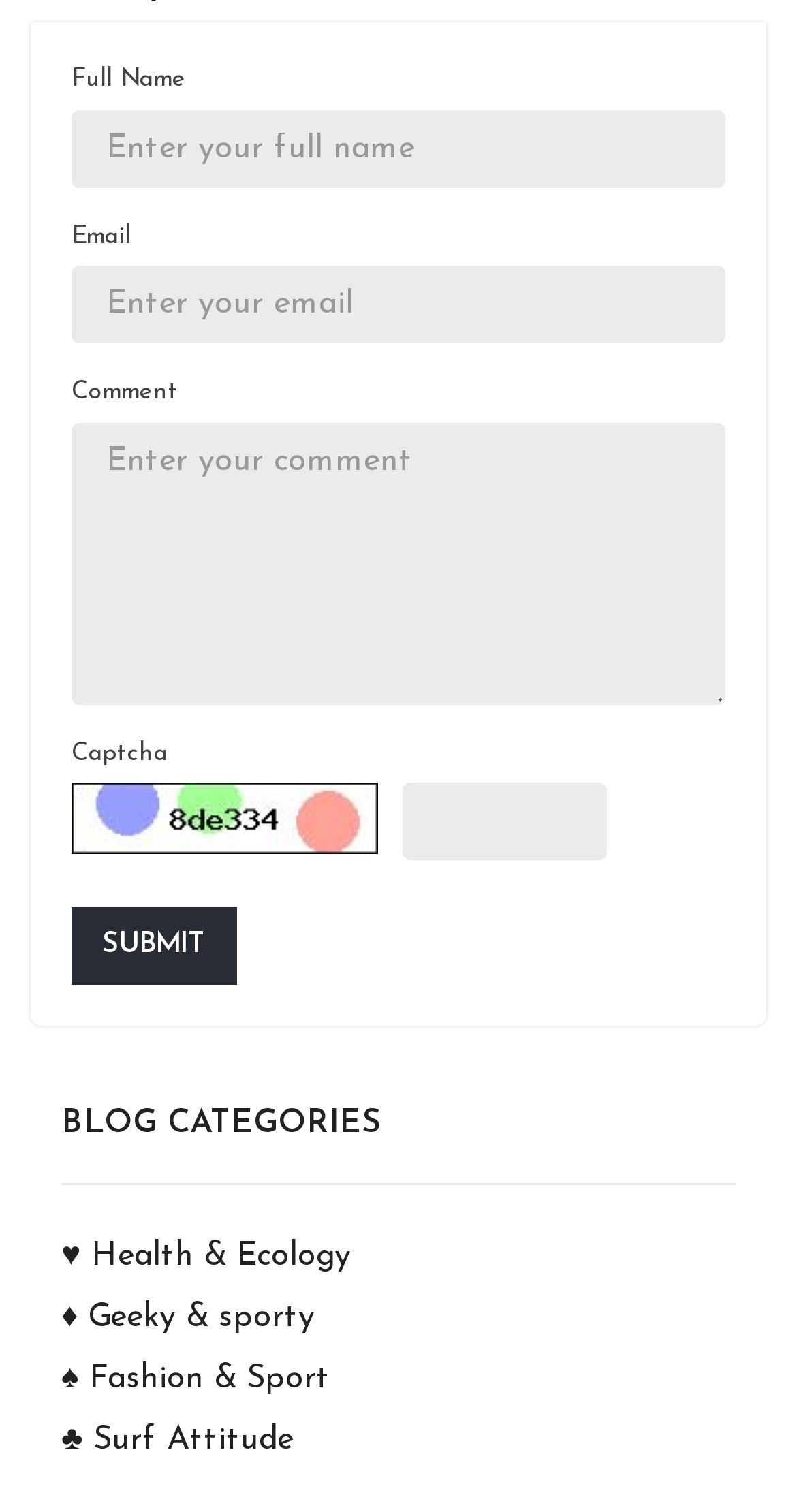Determine the bounding box coordinates of the clickable region to execute the instruction: "Click submit". The coordinates should be four float numbers between 0 and 1, denoted as [left, top, right, bottom].

[0.09, 0.6, 0.297, 0.651]